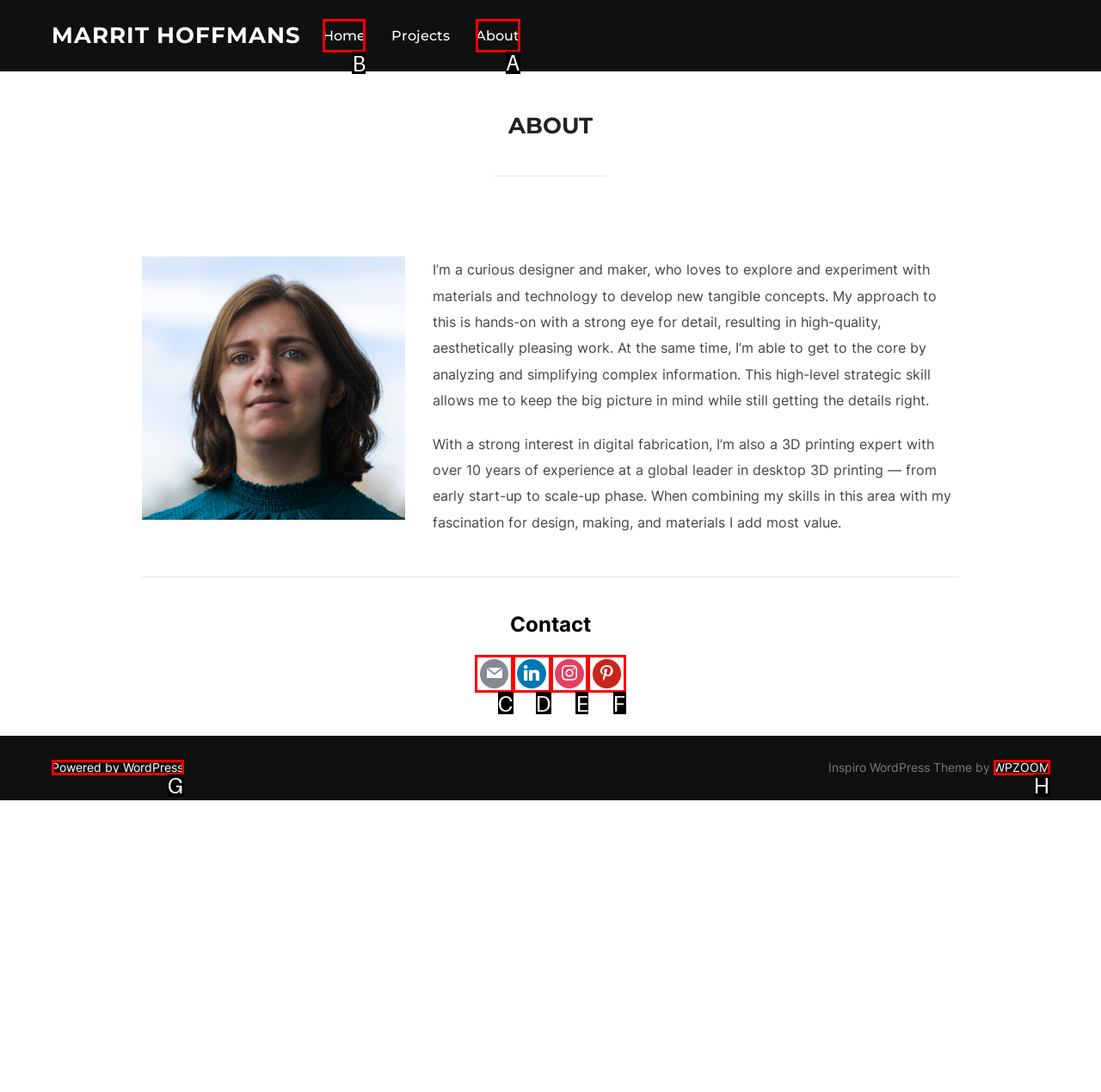Decide which HTML element to click to complete the task: go to home page Provide the letter of the appropriate option.

B